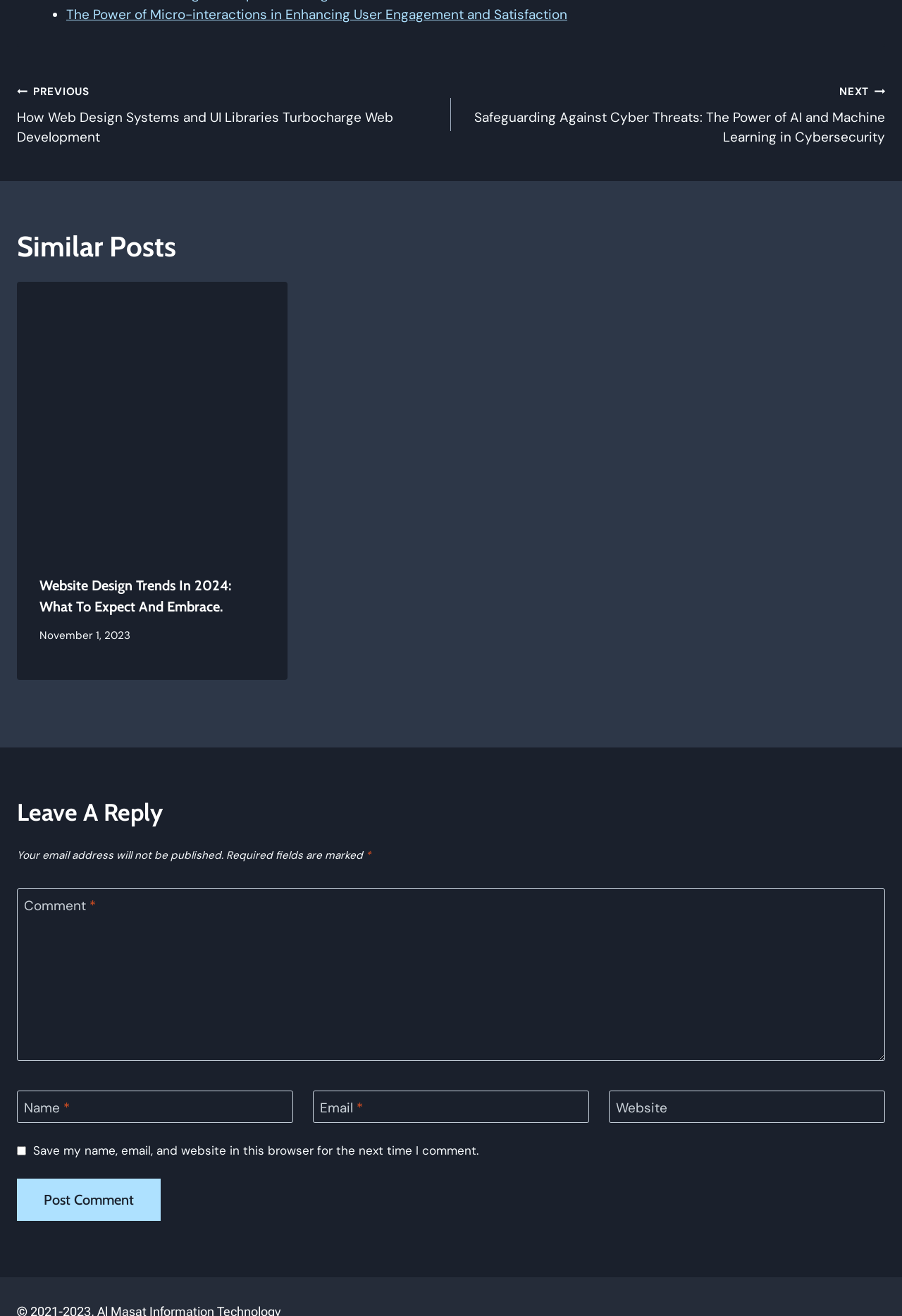Please find the bounding box coordinates of the clickable region needed to complete the following instruction: "Read the article about website design trends". The bounding box coordinates must consist of four float numbers between 0 and 1, i.e., [left, top, right, bottom].

[0.019, 0.214, 0.319, 0.42]